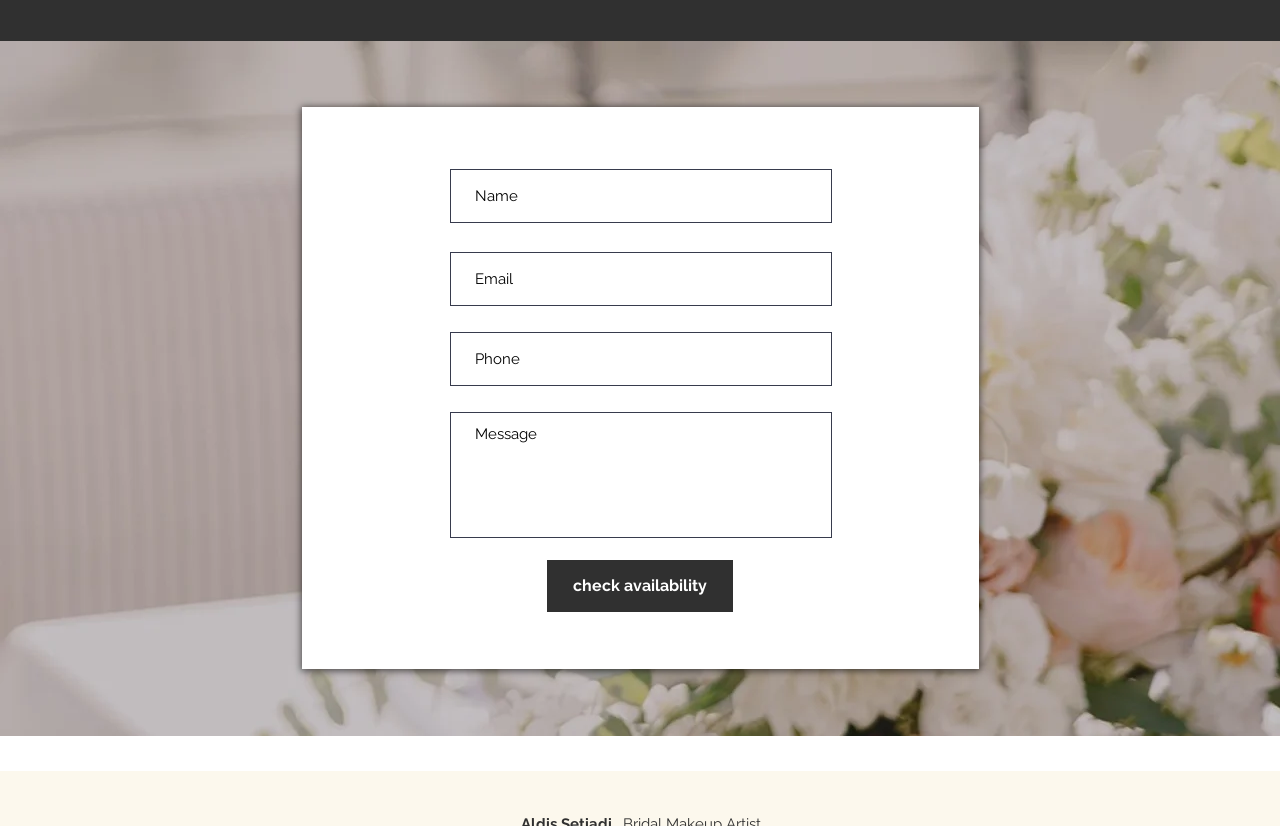Mark the bounding box of the element that matches the following description: "aria-label="Phone" name="phone" placeholder="Phone"".

[0.352, 0.402, 0.65, 0.467]